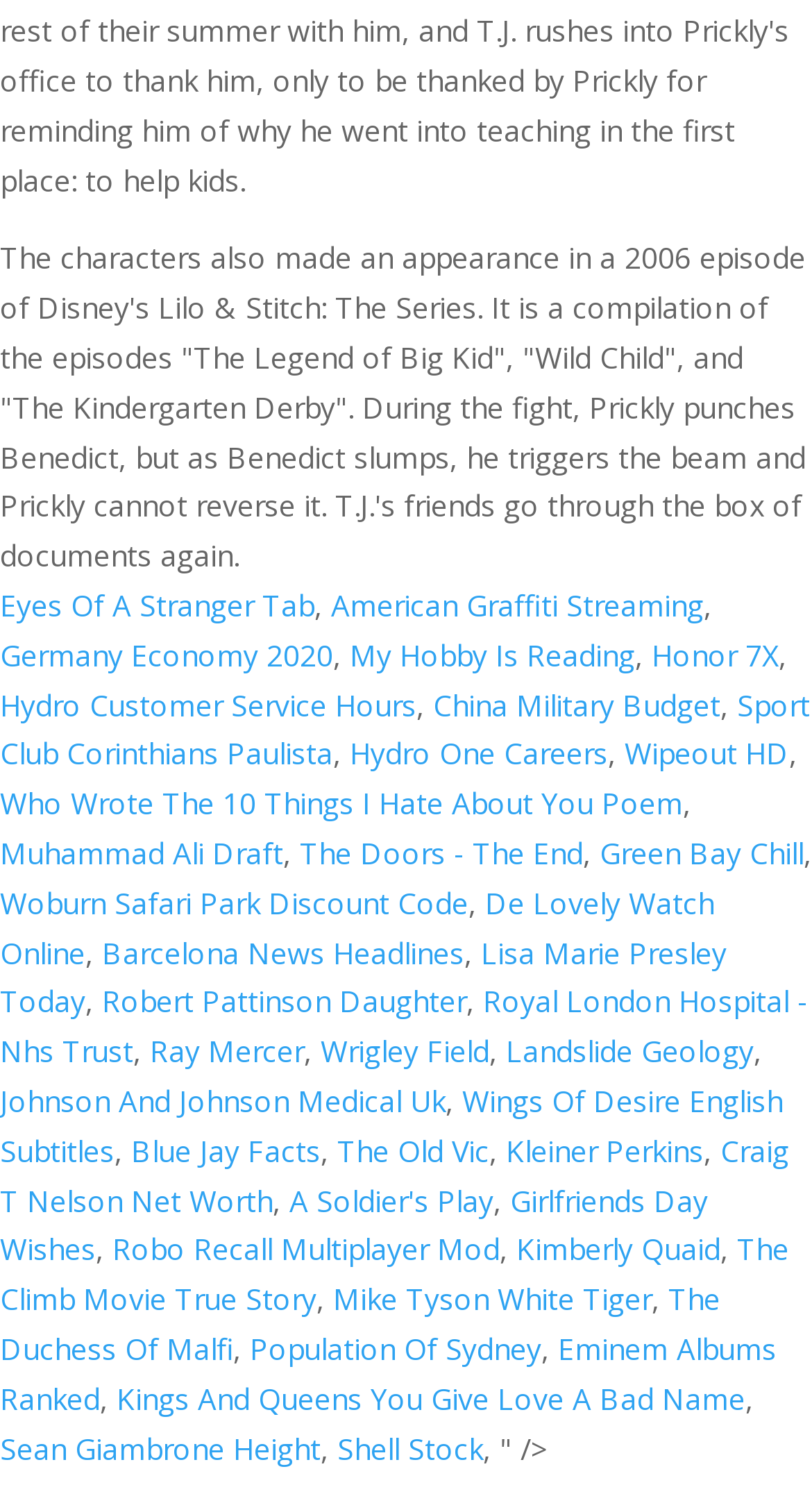Are there any commas in the text?
Please elaborate on the answer to the question with detailed information.

The webpage contains several commas, which are used to separate items in lists and to set off nonessential clauses. The commas are scattered throughout the text and are used to improve readability.